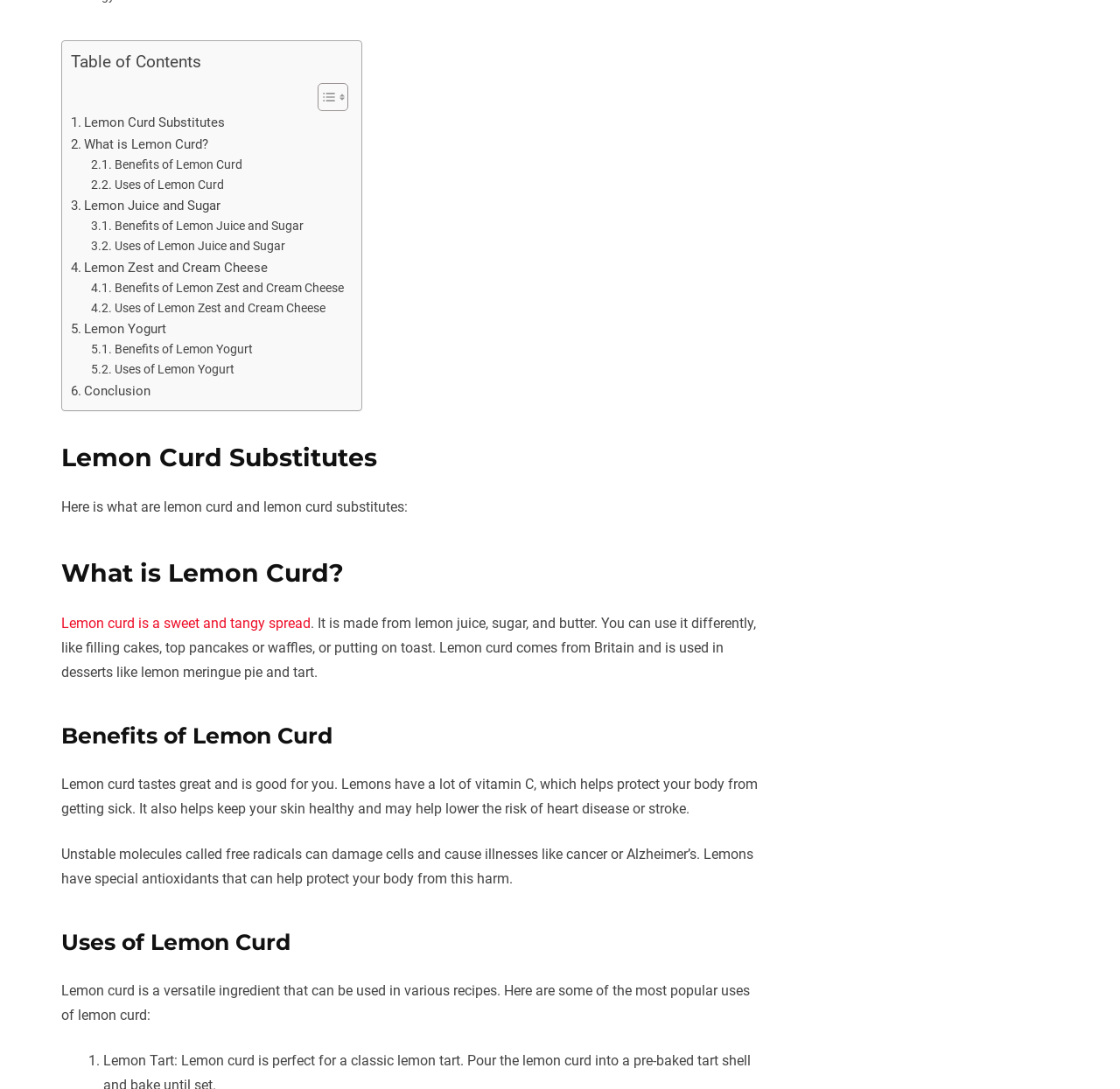Extract the bounding box of the UI element described as: "Lemon Yogurt".

[0.063, 0.292, 0.148, 0.312]